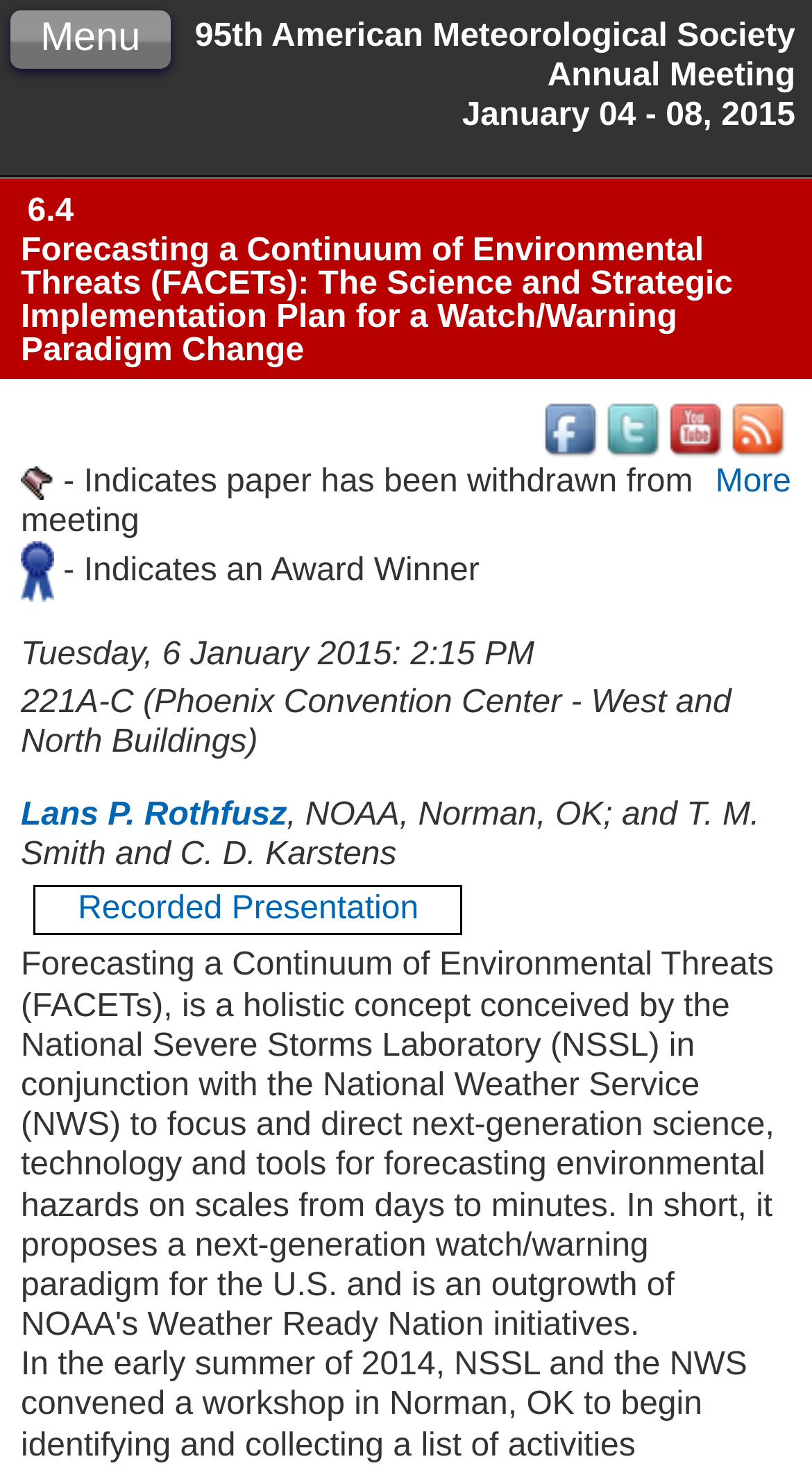Provide the bounding box coordinates of the HTML element this sentence describes: "More". The bounding box coordinates consist of four float numbers between 0 and 1, i.e., [left, top, right, bottom].

[0.881, 0.315, 0.974, 0.339]